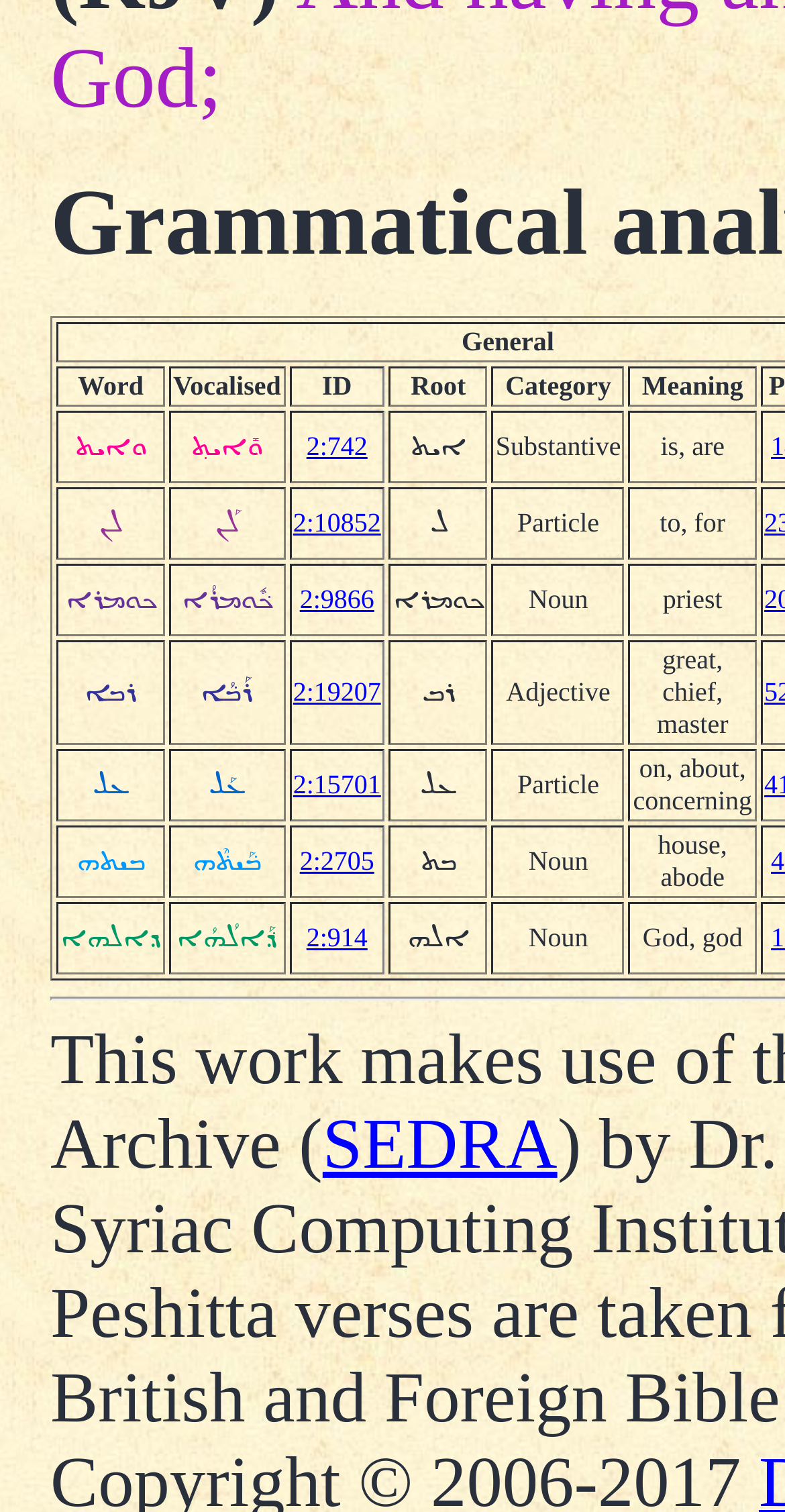Using the information from the screenshot, answer the following question thoroughly:
What is the category of the word 'ܘܐܝܬ'?

I found the word 'ܘܐܝܬ' in the grid and looked at the corresponding category column to find the answer.